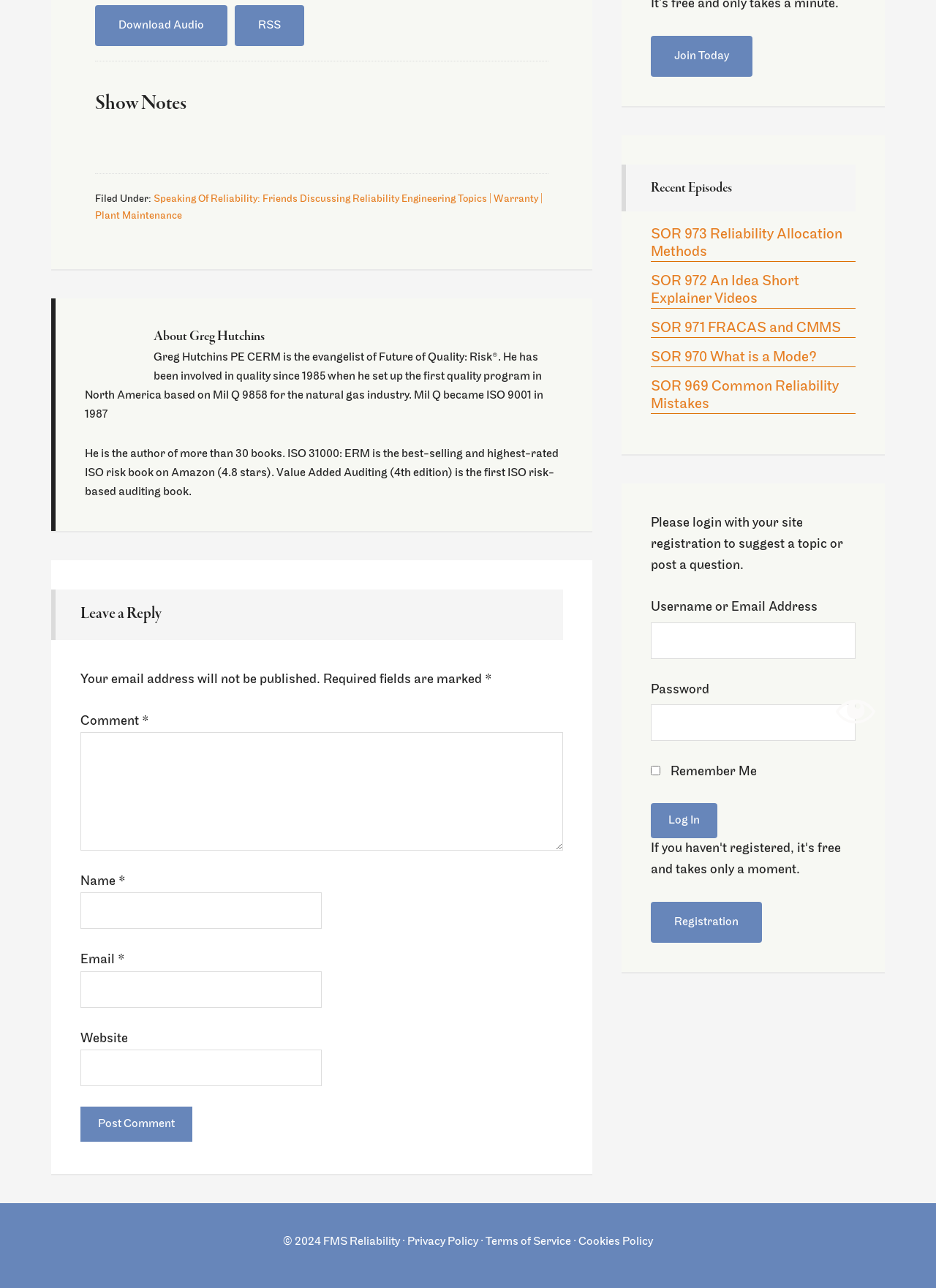Can you give a detailed response to the following question using the information from the image? What is the name of the author?

The answer can be found in the section 'About Greg Hutchins' where it is written 'Greg Hutchins PE CERM is the evangelist of Future of Quality: Risk®.'